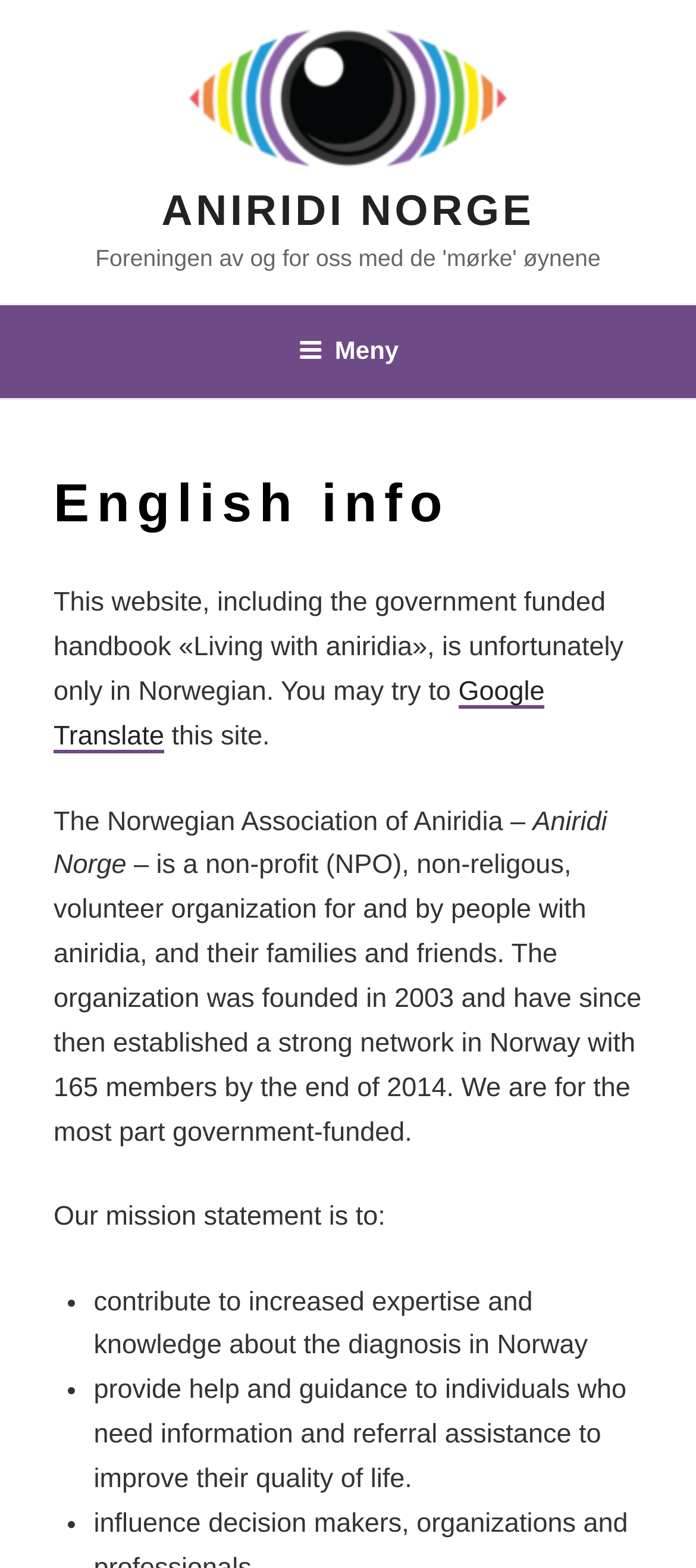What is suggested to translate the website?
Provide a detailed answer to the question, using the image to inform your response.

The suggestion to translate the website can be found in the text 'You may try to Google Translate this site'.